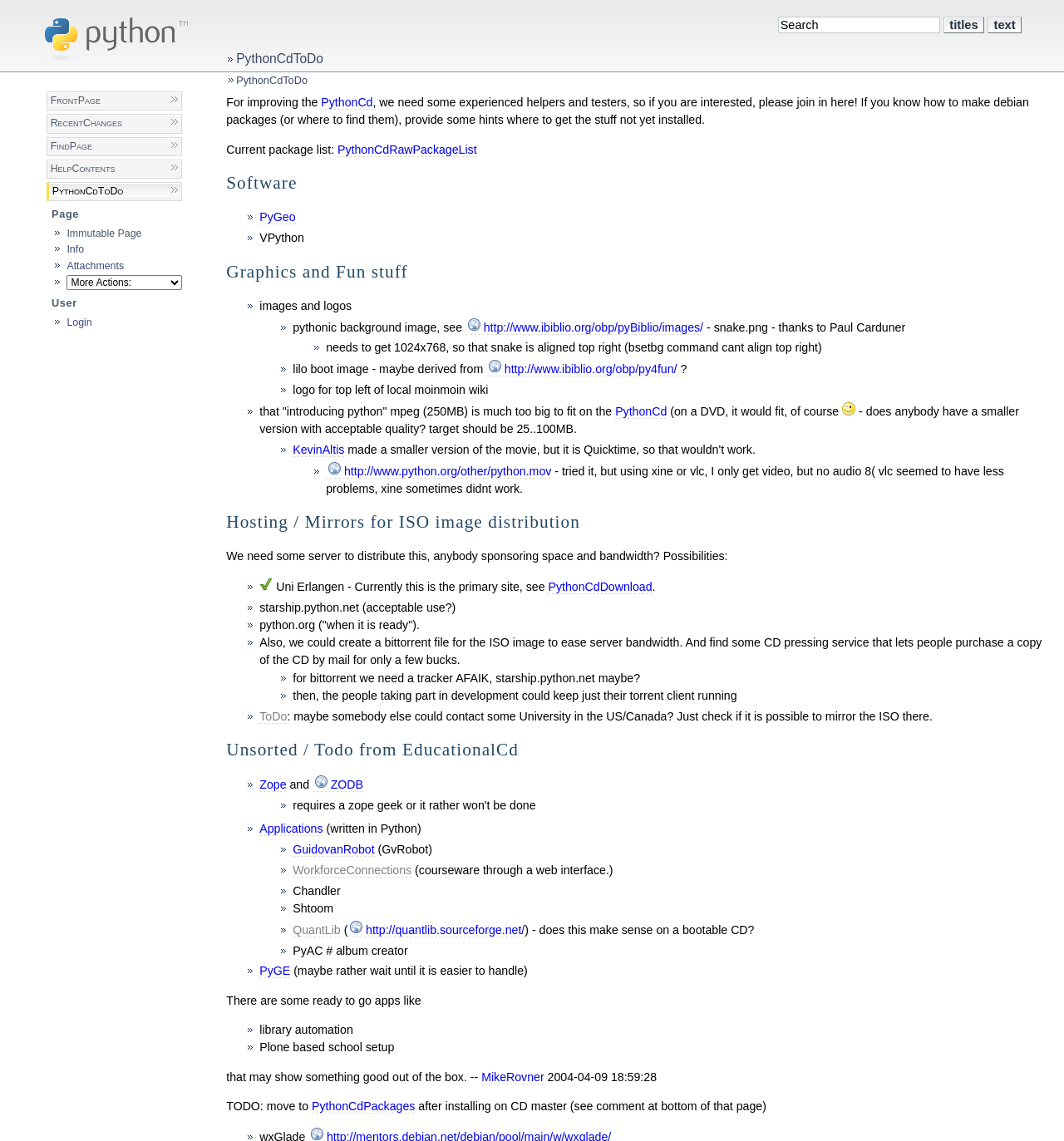Locate the bounding box of the UI element based on this description: "input value="Search" alt="Search" name="value"". Provide four float numbers between 0 and 1 as [left, top, right, bottom].

[0.731, 0.014, 0.883, 0.029]